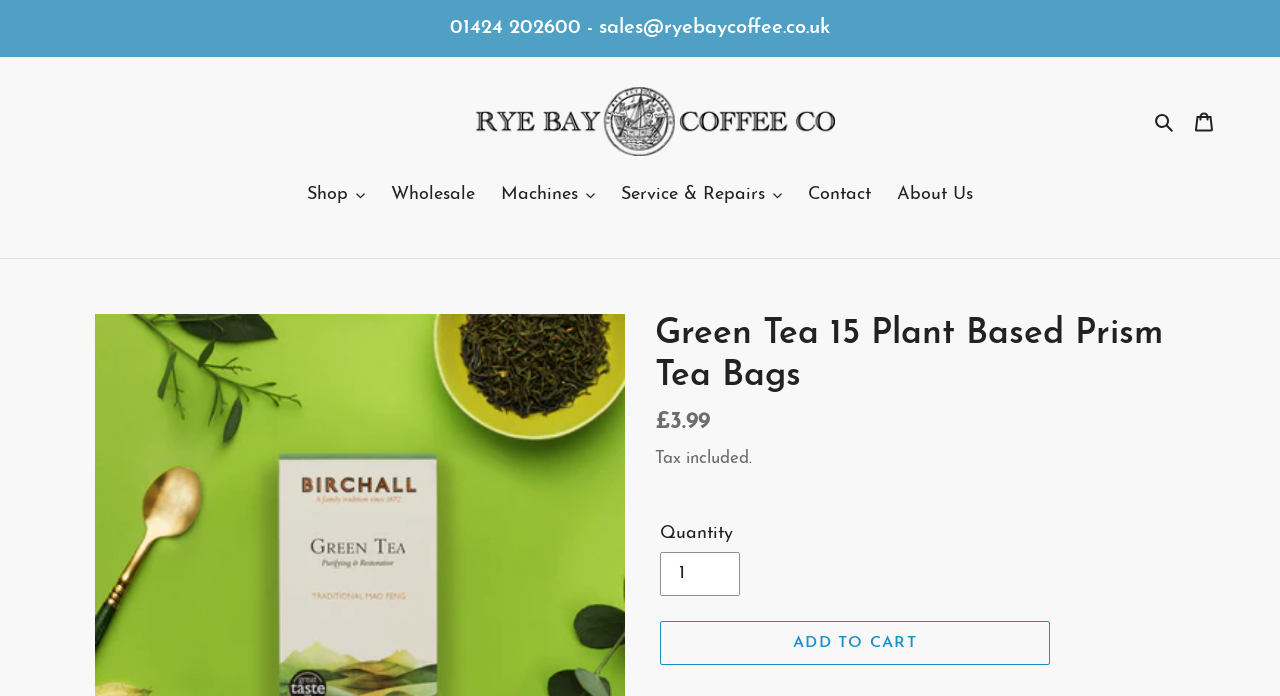Identify the bounding box coordinates of the clickable region necessary to fulfill the following instruction: "Add to cart". The bounding box coordinates should be four float numbers between 0 and 1, i.e., [left, top, right, bottom].

[0.516, 0.891, 0.82, 0.955]